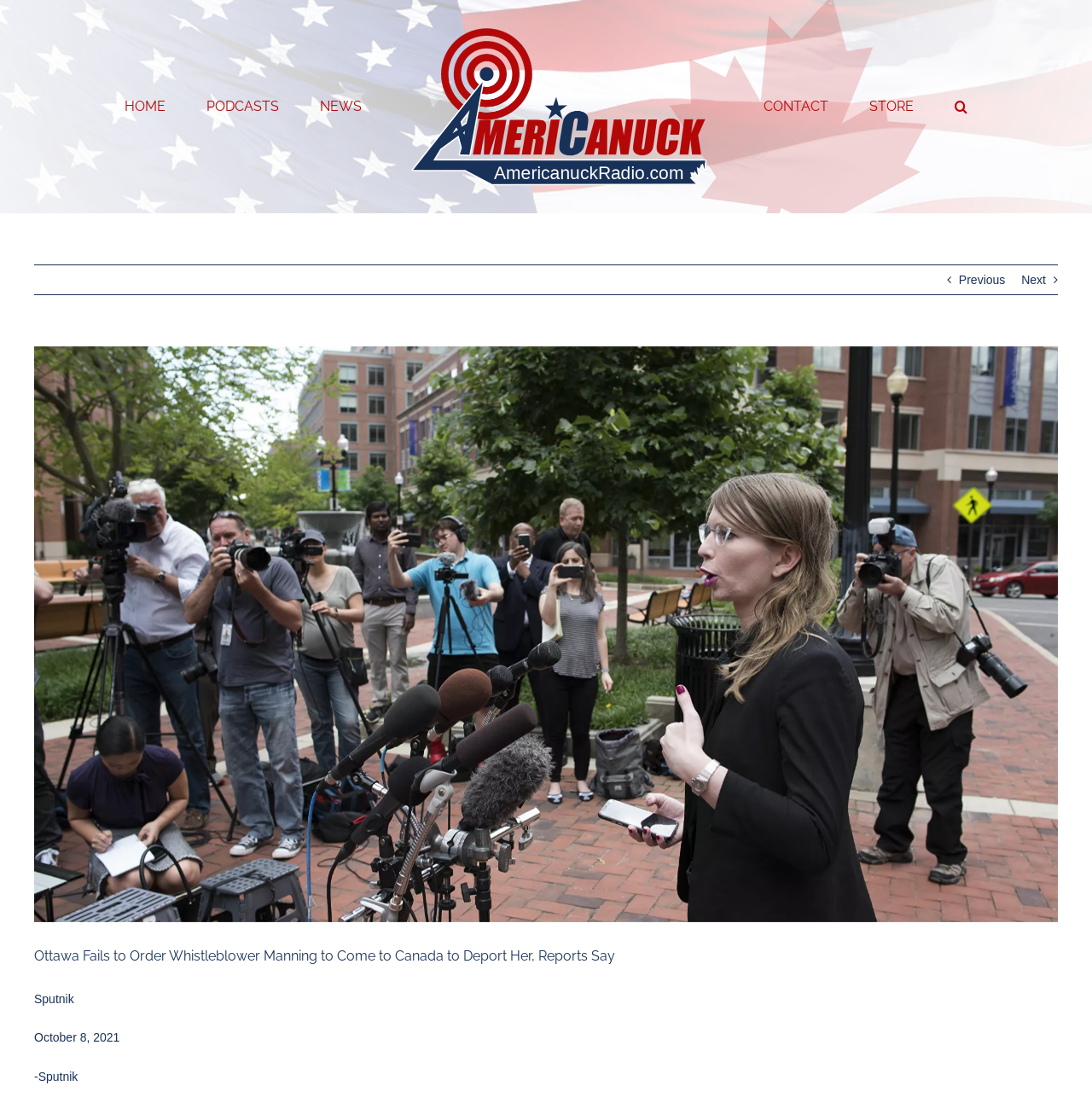Locate and extract the text of the main heading on the webpage.

Ottawa Fails to Order Whistleblower Manning to Come to Canada to Deport Her, Reports Say